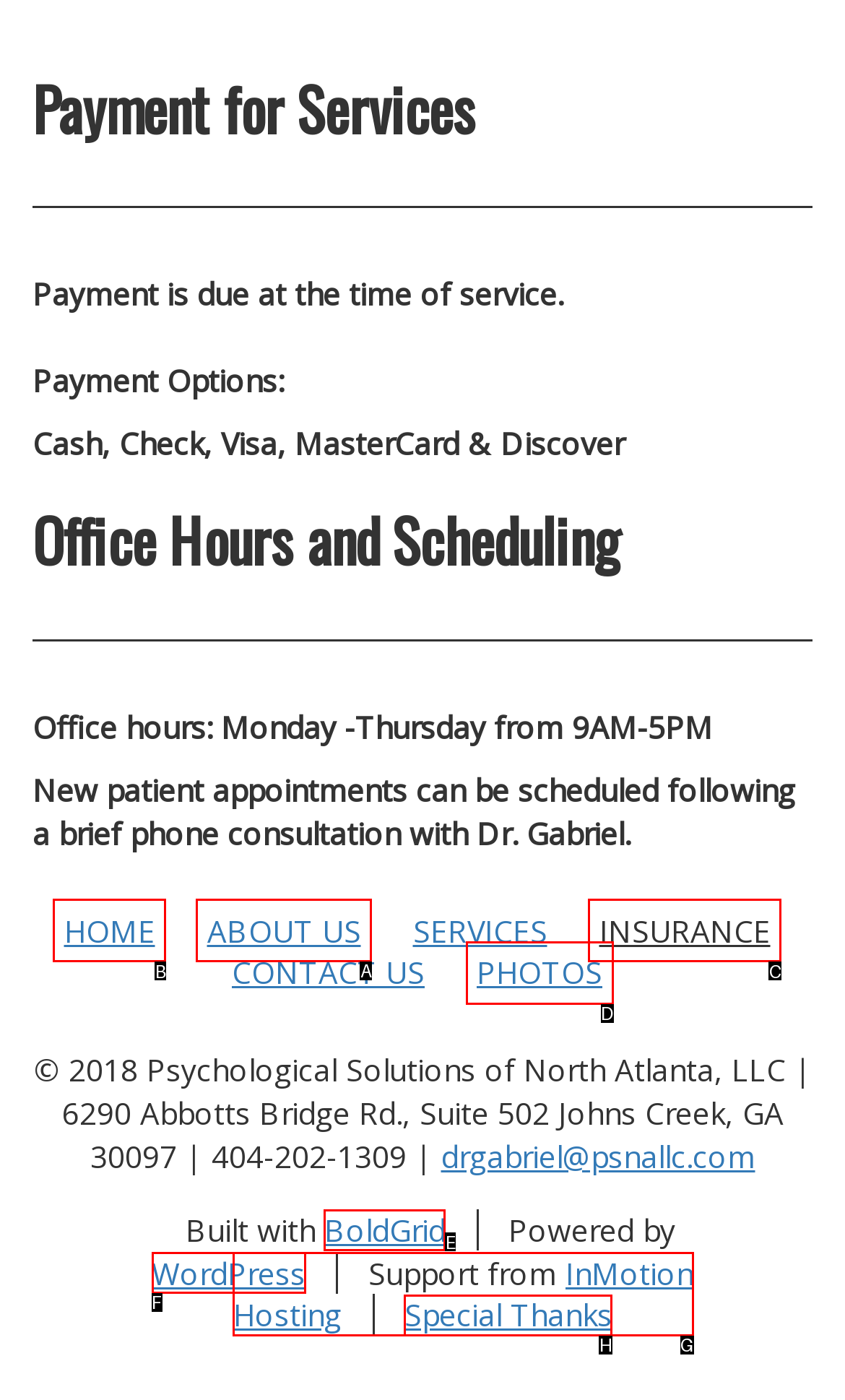Decide which HTML element to click to complete the task: Click ABOUT US Provide the letter of the appropriate option.

A